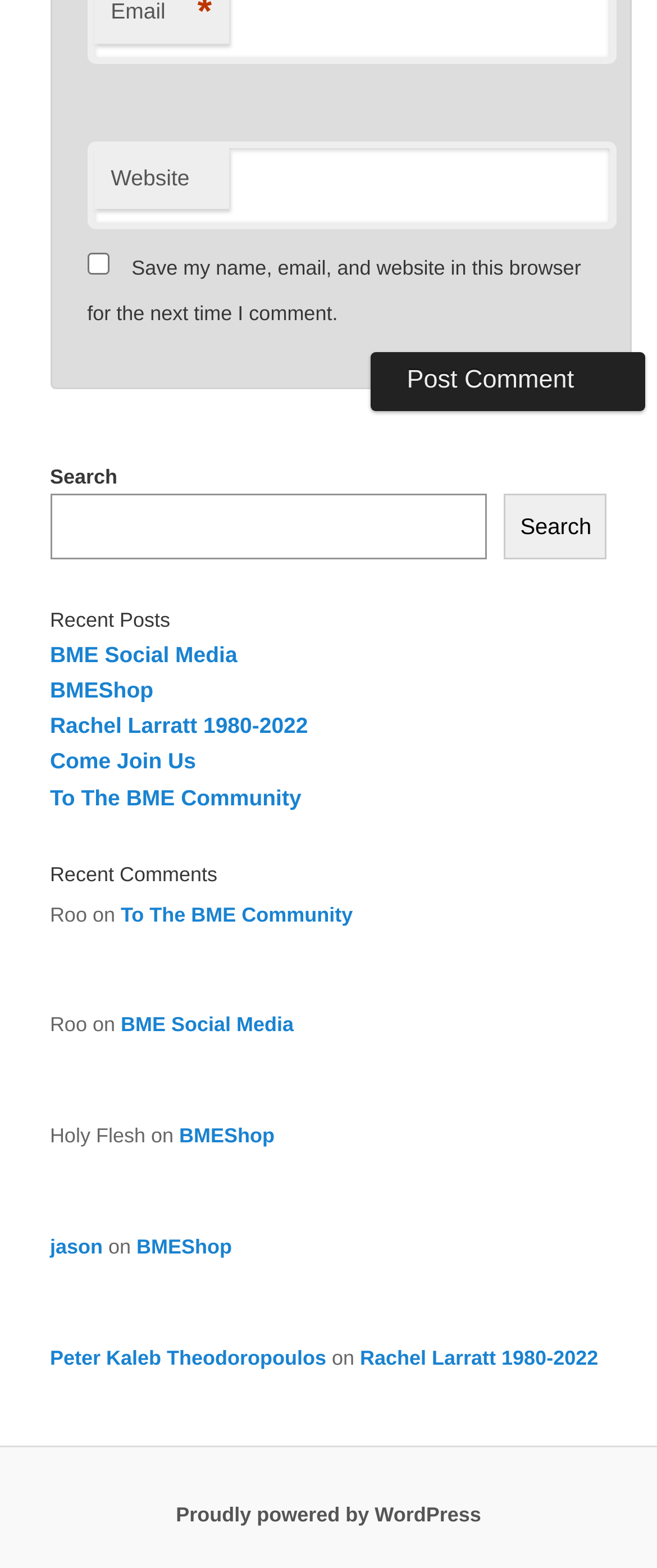Can you find the bounding box coordinates for the UI element given this description: "Additional information"? Provide the coordinates as four float numbers between 0 and 1: [left, top, right, bottom].

None